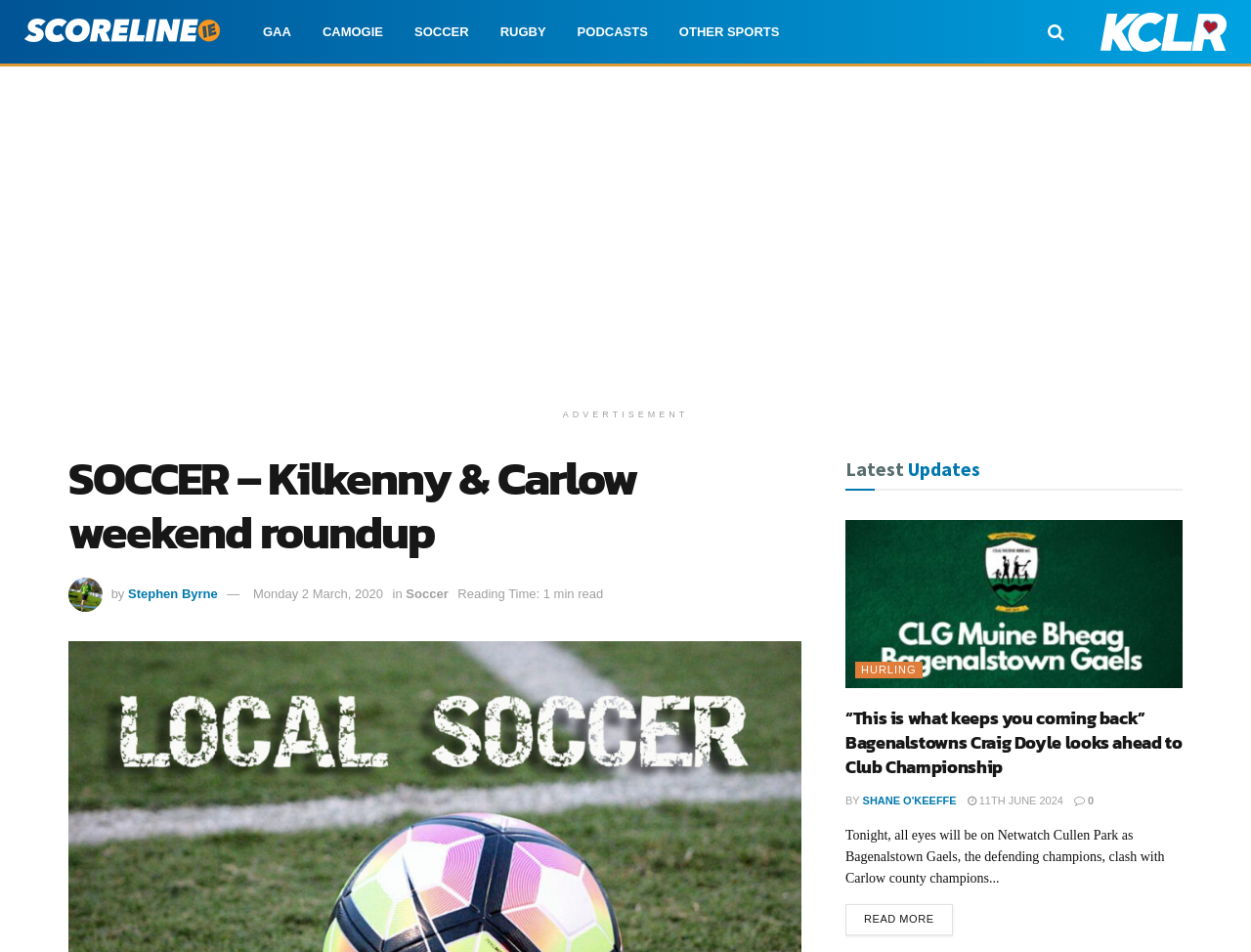What is the topic of the article '“This is what keeps you coming back” Bagenalstowns Craig Doyle looks ahead to Club Championship'?
Provide a detailed and extensive answer to the question.

I found the answer by looking at the title of the article, which mentions 'Club Championship'. This suggests that the topic of the article is related to the Club Championship.